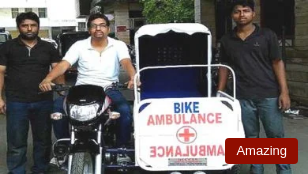What is the purpose of the bike ambulance?
Give a single word or phrase as your answer by examining the image.

To provide quick medical assistance